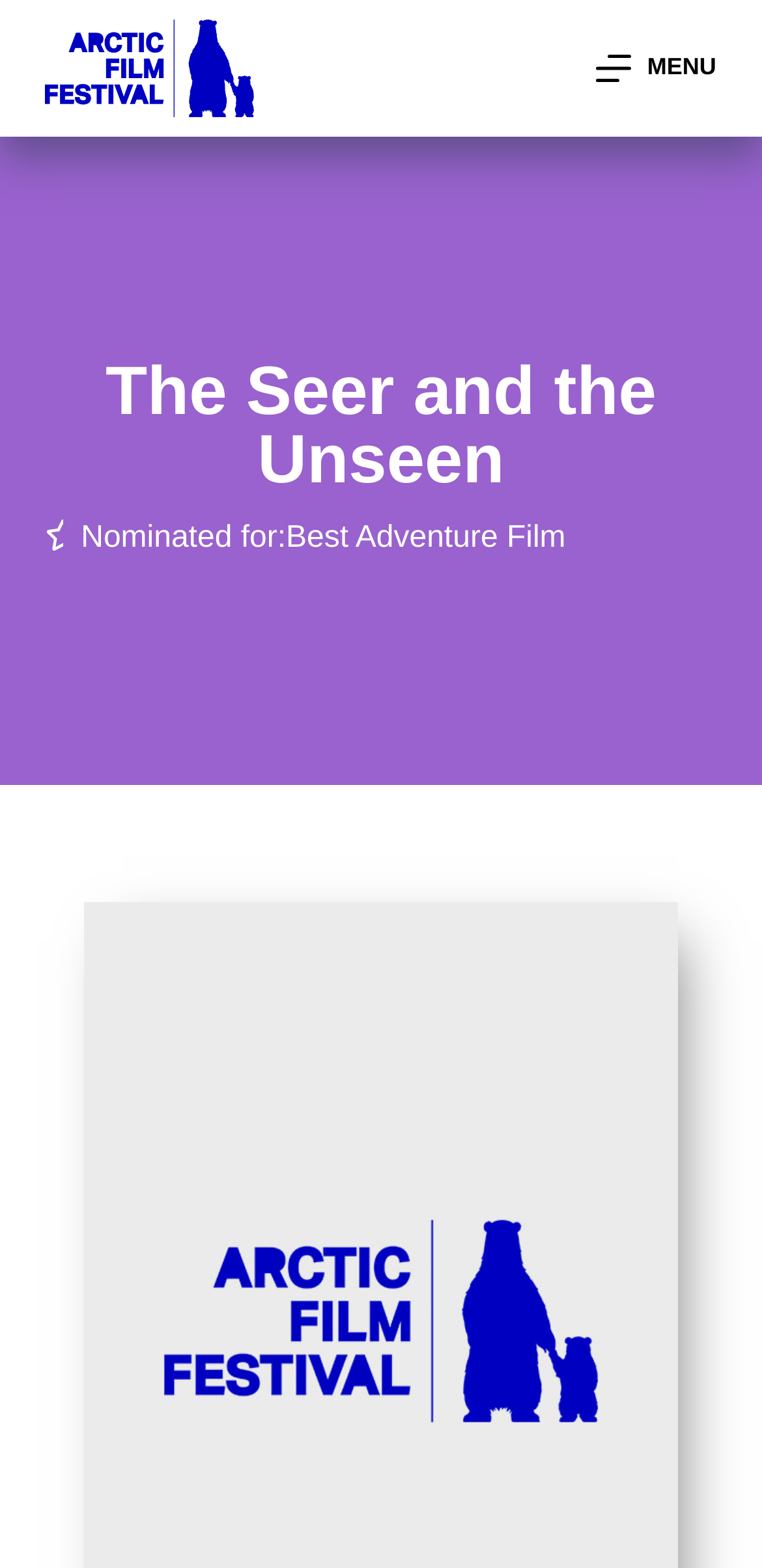Answer the following query with a single word or phrase:
What is the film nominated for?

Best Adventure Film